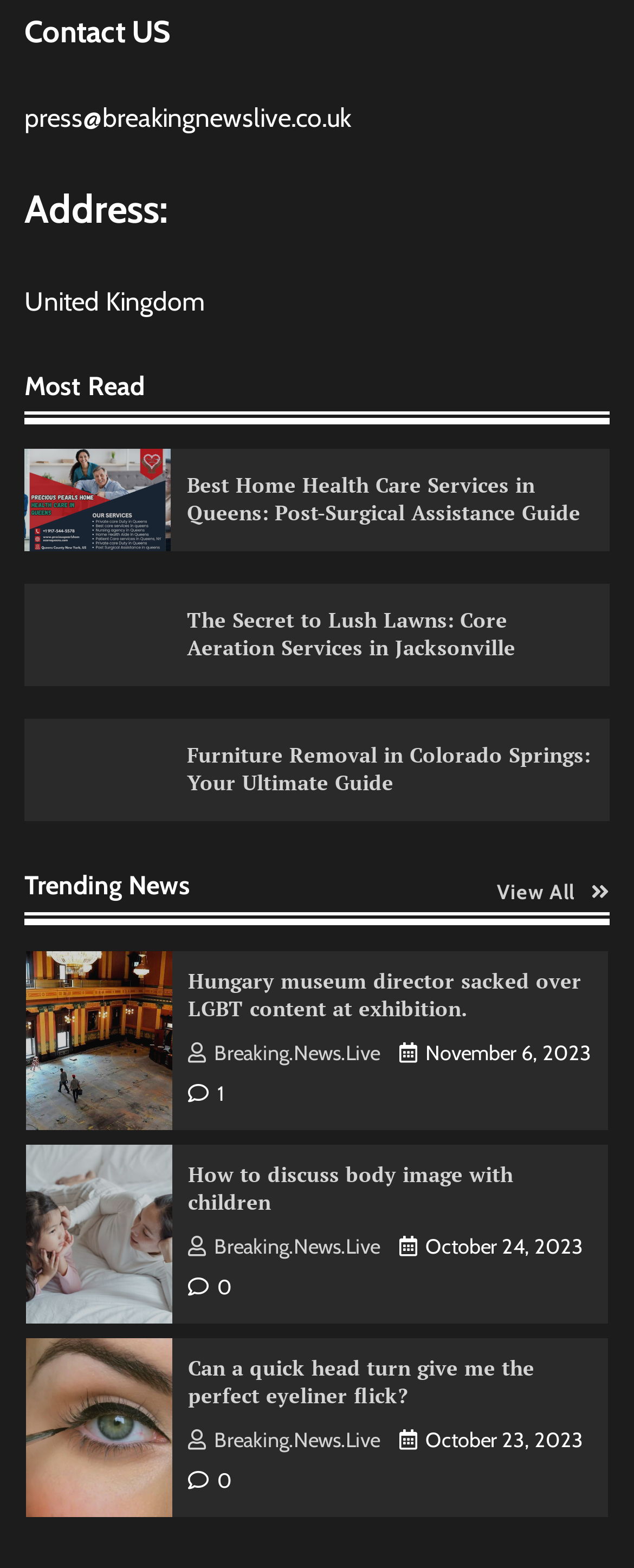Locate the UI element that matches the description alt="CoreAeration Services in Jacksonville" in the webpage screenshot. Return the bounding box coordinates in the format (top-left x, top-left y, bottom-right x, bottom-right y), with values ranging from 0 to 1.

[0.038, 0.373, 0.269, 0.438]